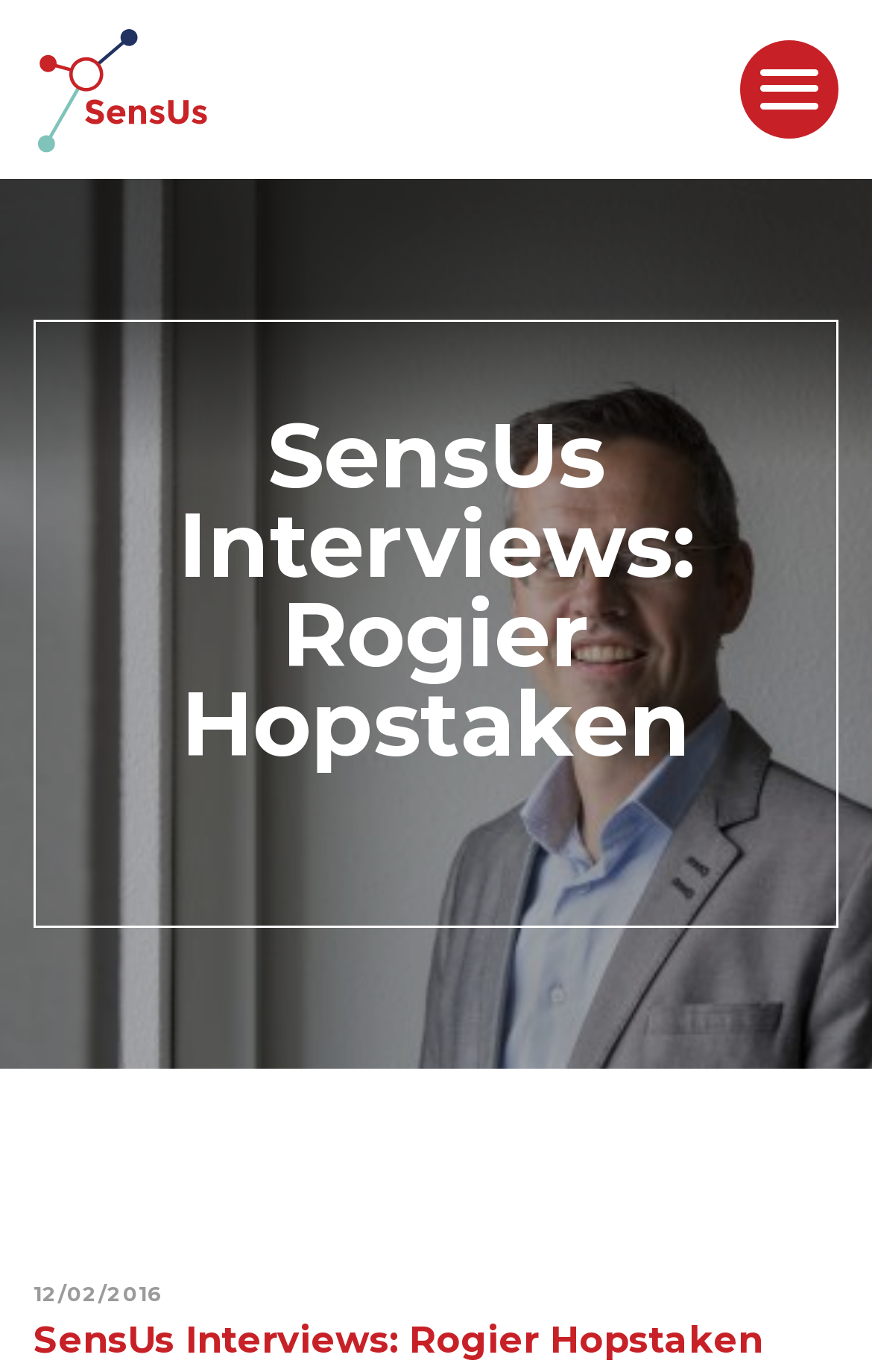Extract the bounding box coordinates for the UI element described as: "parent_node: Home".

[0.849, 0.029, 0.962, 0.101]